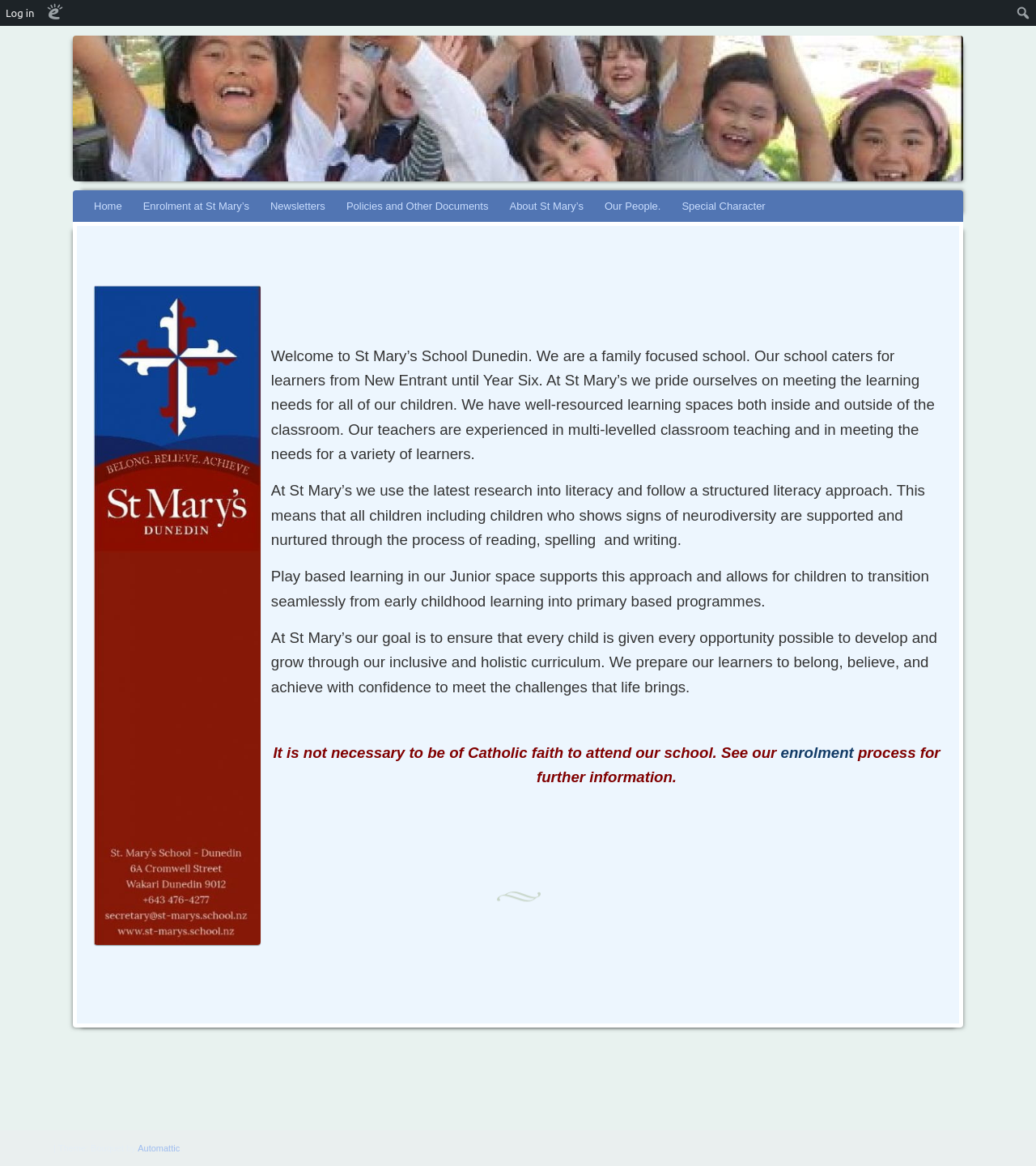Identify the bounding box coordinates of the region I need to click to complete this instruction: "Search for something".

[0.977, 0.003, 0.998, 0.019]